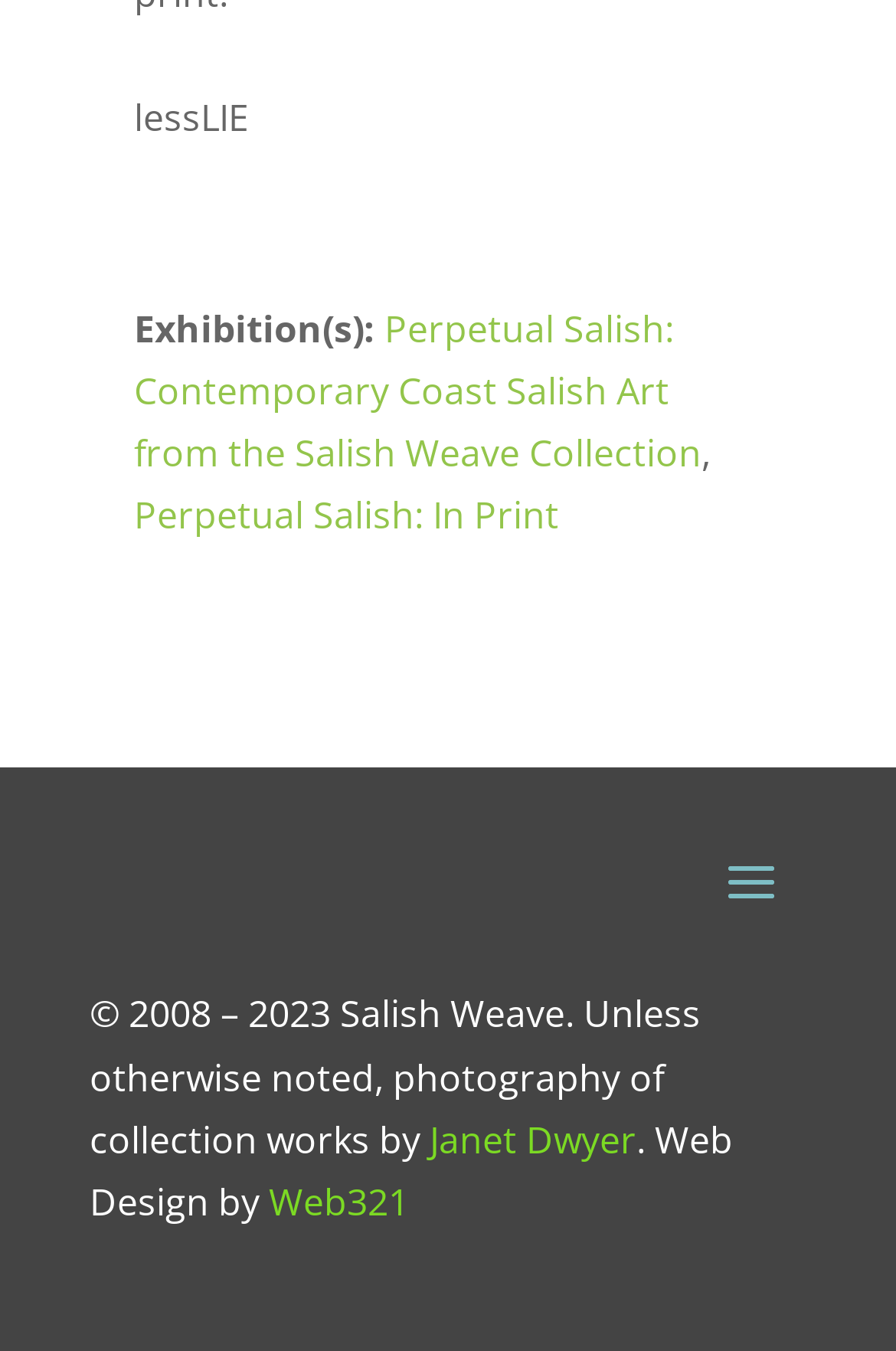Answer the question in one word or a short phrase:
What is the name of the exhibition?

Perpetual Salish